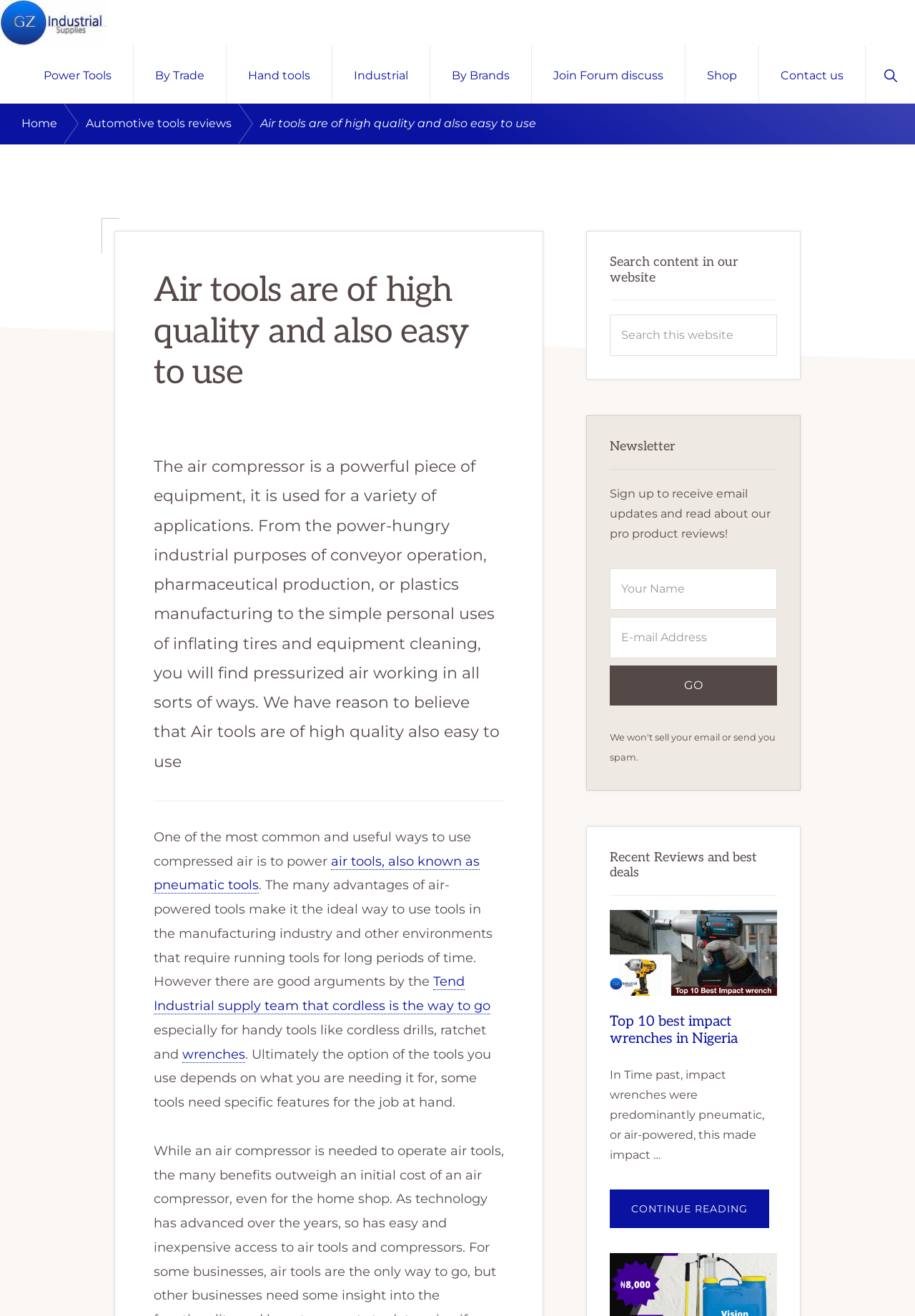Please determine the bounding box coordinates of the element's region to click in order to carry out the following instruction: "Search content in our website". The coordinates should be four float numbers between 0 and 1, i.e., [left, top, right, bottom].

[0.666, 0.239, 0.849, 0.271]